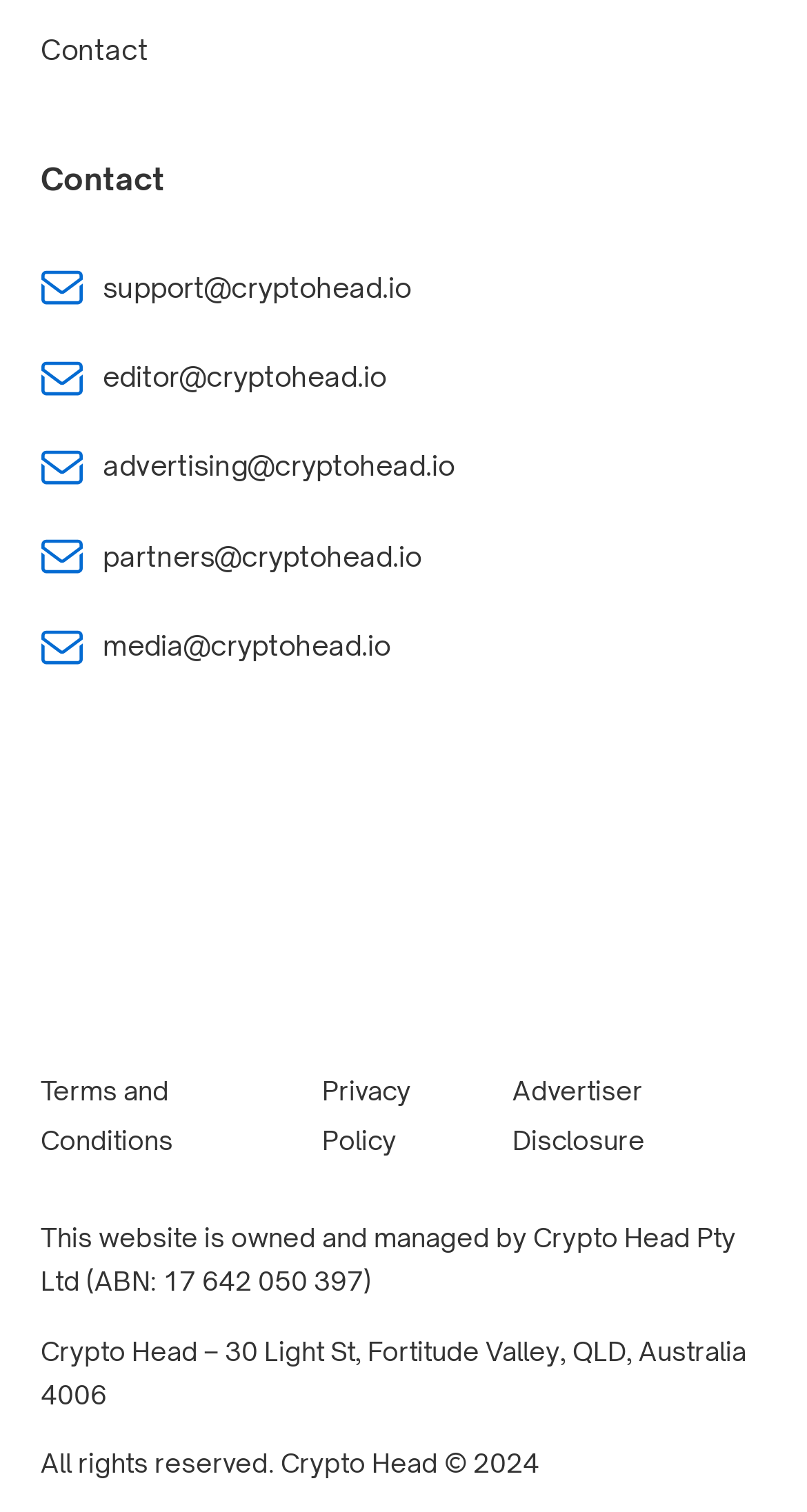Given the description advertising@cryptohead.io, predict the bounding box coordinates of the UI element. Ensure the coordinates are in the format (top-left x, top-left y, bottom-right x, bottom-right y) and all values are between 0 and 1.

[0.127, 0.279, 0.563, 0.339]